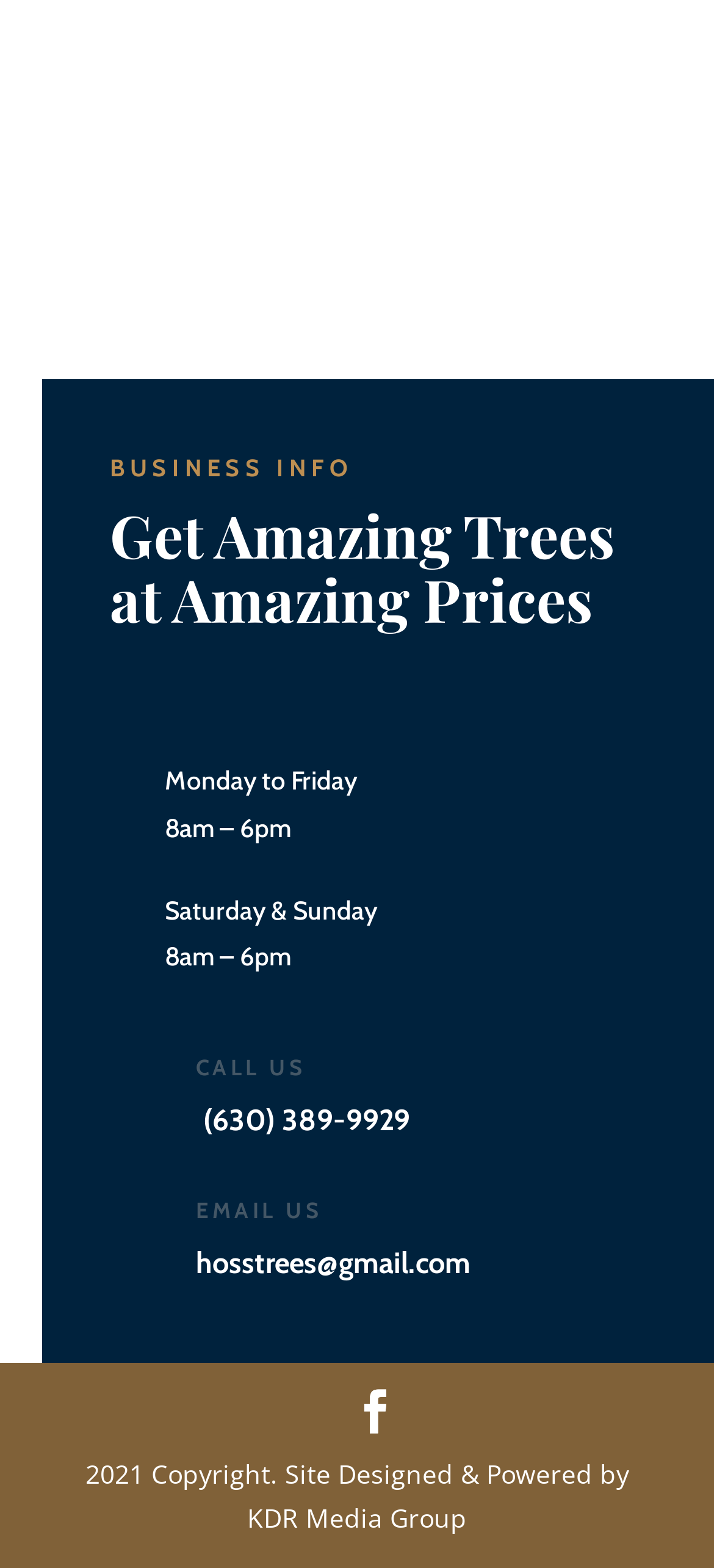What is the copyright year of the website?
Could you please answer the question thoroughly and with as much detail as possible?

I found the copyright year by looking at the StaticText element with ID 54, which has the text '2021 Copyright. Site Designed & Powered by KDR Media Group'. This indicates that the website's copyright year is 2021.